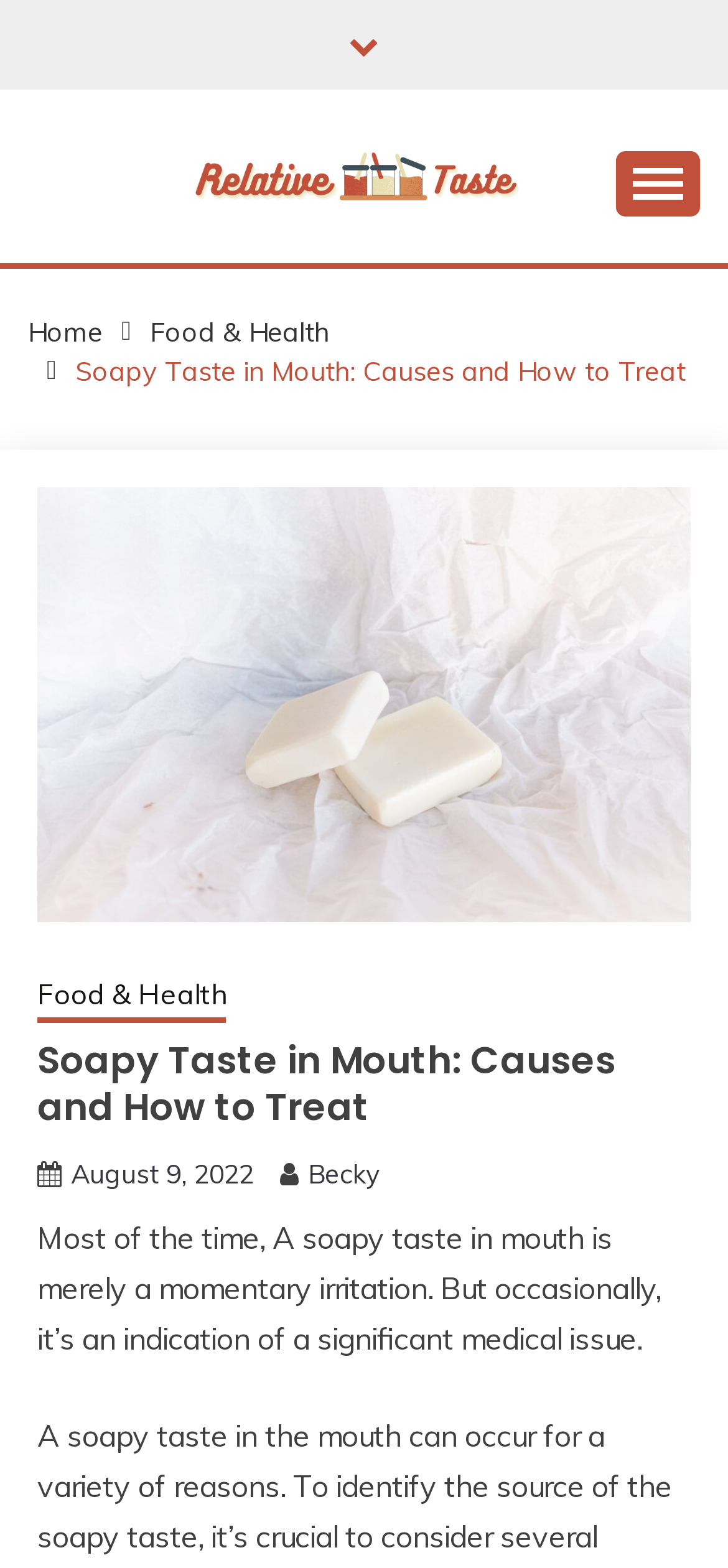Provide the bounding box coordinates for the UI element described in this sentence: "Relative Taste". The coordinates should be four float values between 0 and 1, i.e., [left, top, right, bottom].

[0.162, 0.152, 0.905, 0.214]